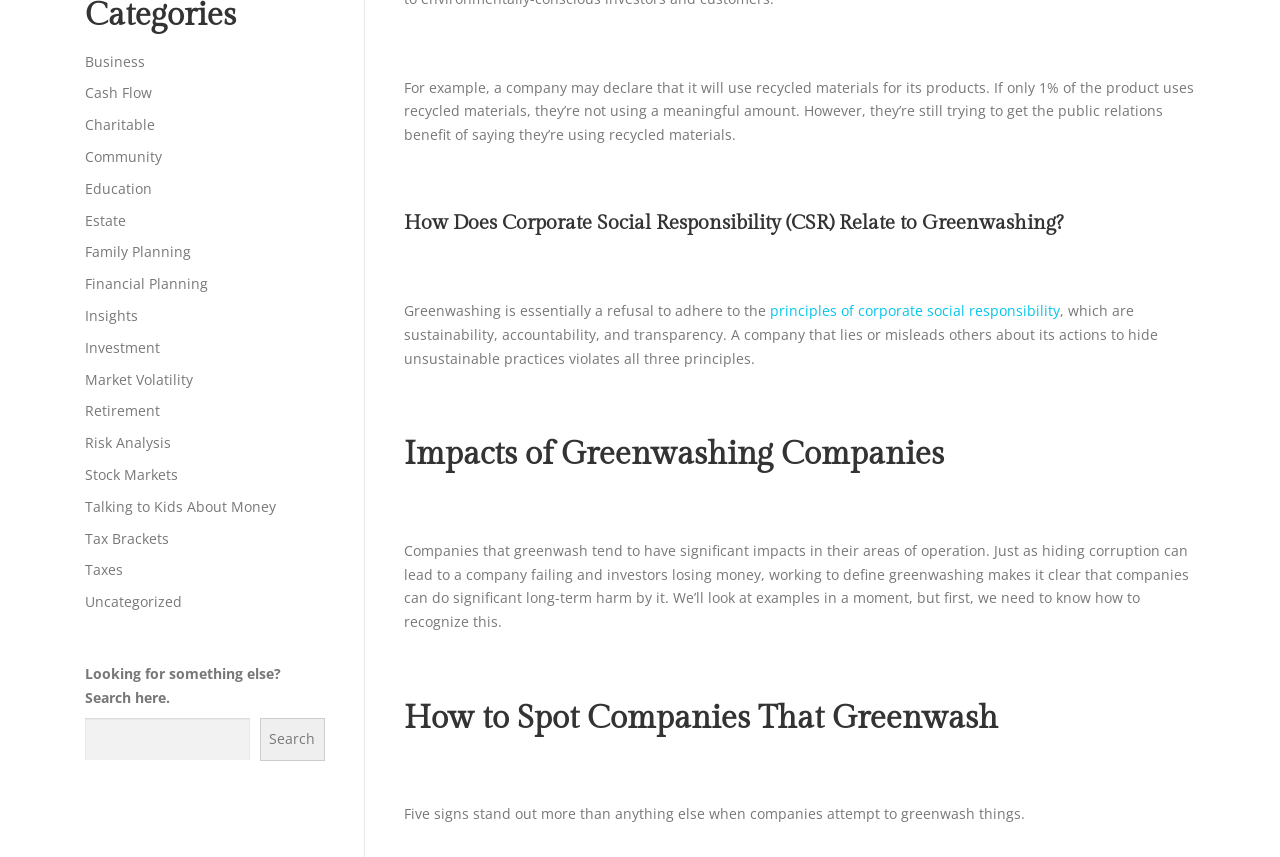What is the purpose of the search box?
Please provide a single word or phrase answer based on the image.

To search for something else